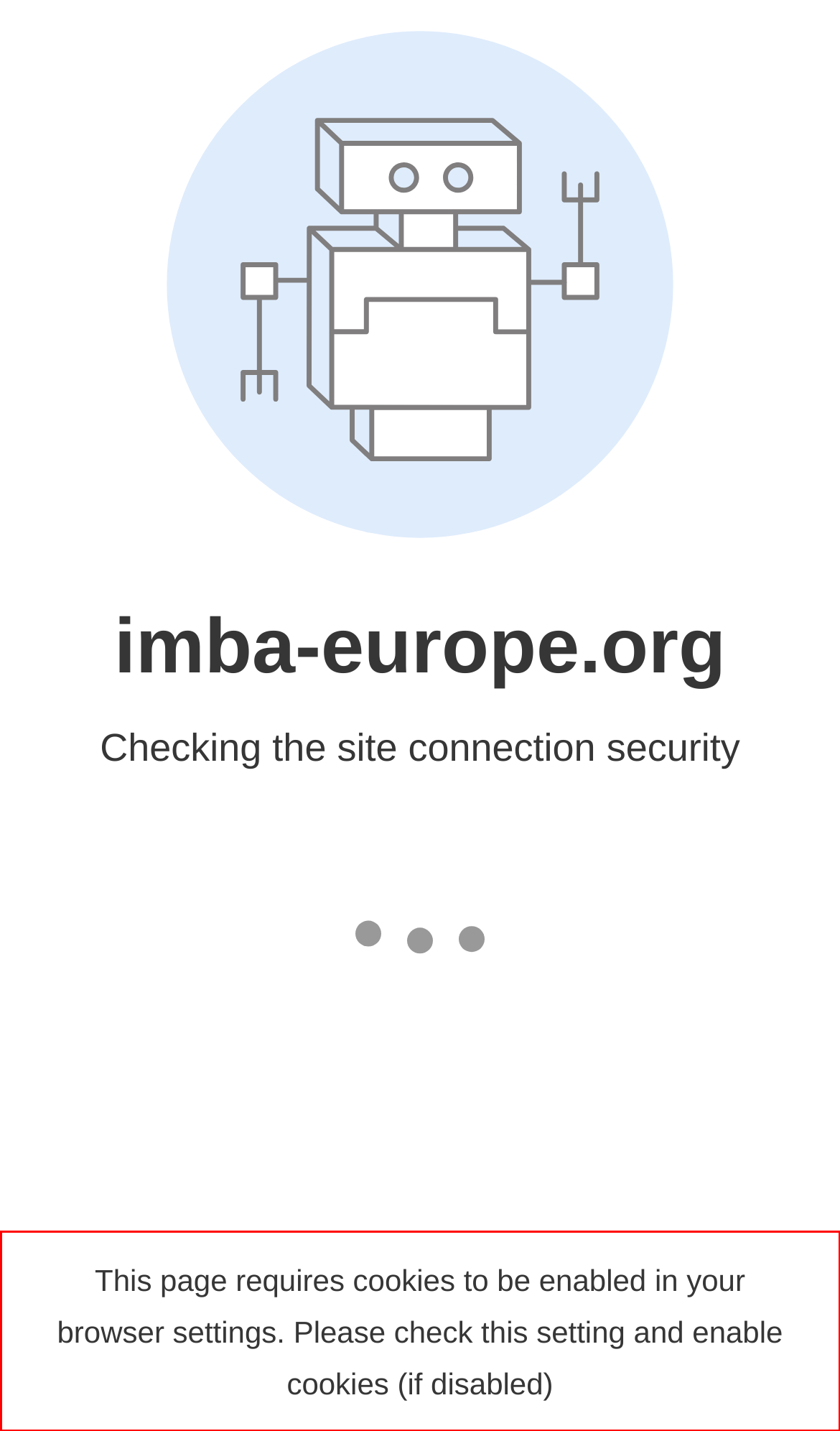You have a screenshot of a webpage with a red bounding box. Identify and extract the text content located inside the red bounding box.

This page requires cookies to be enabled in your browser settings. Please check this setting and enable cookies (if disabled)